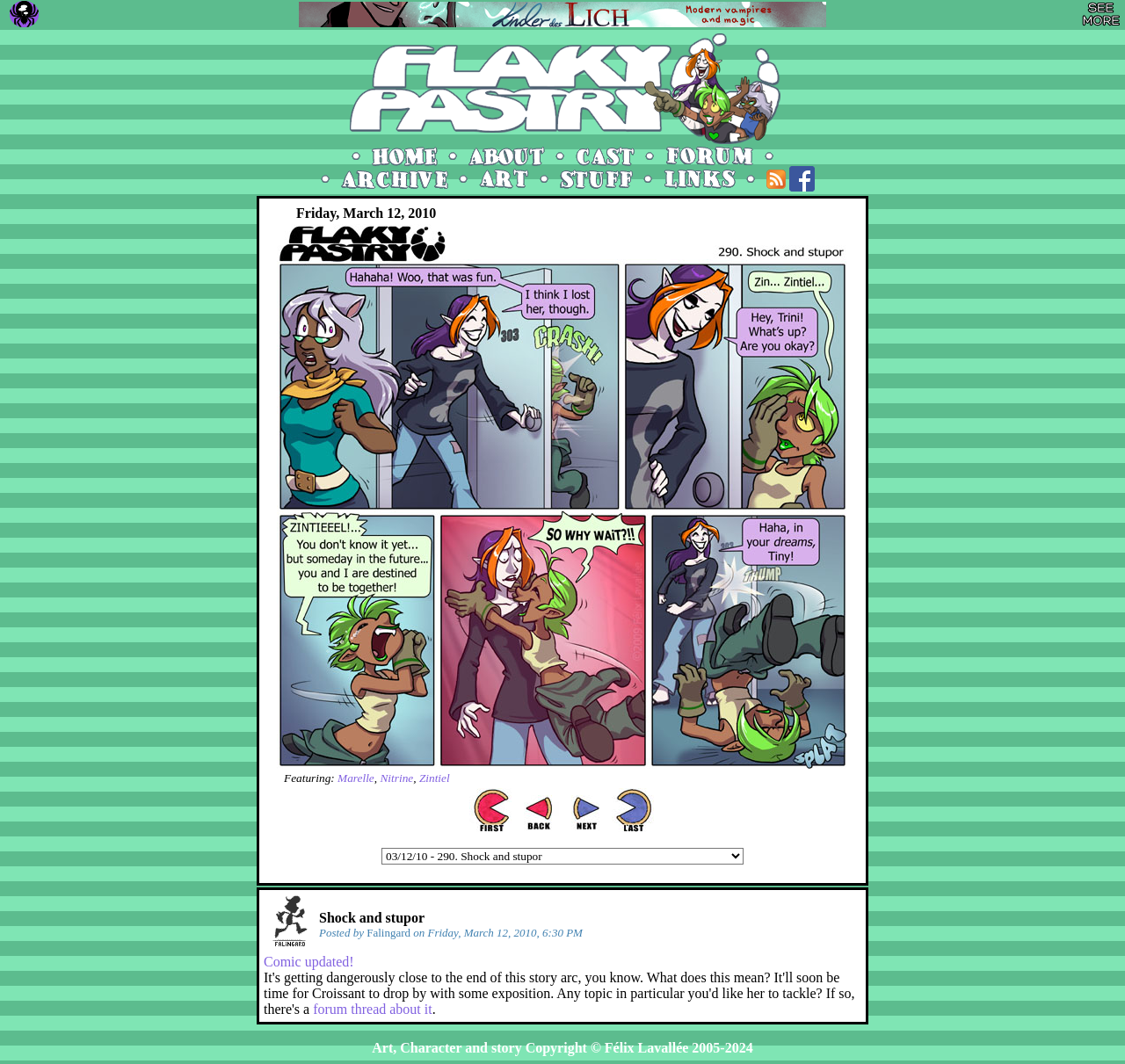What is the purpose of the forum thread?
Please provide a single word or phrase as your answer based on the image.

to discuss topics